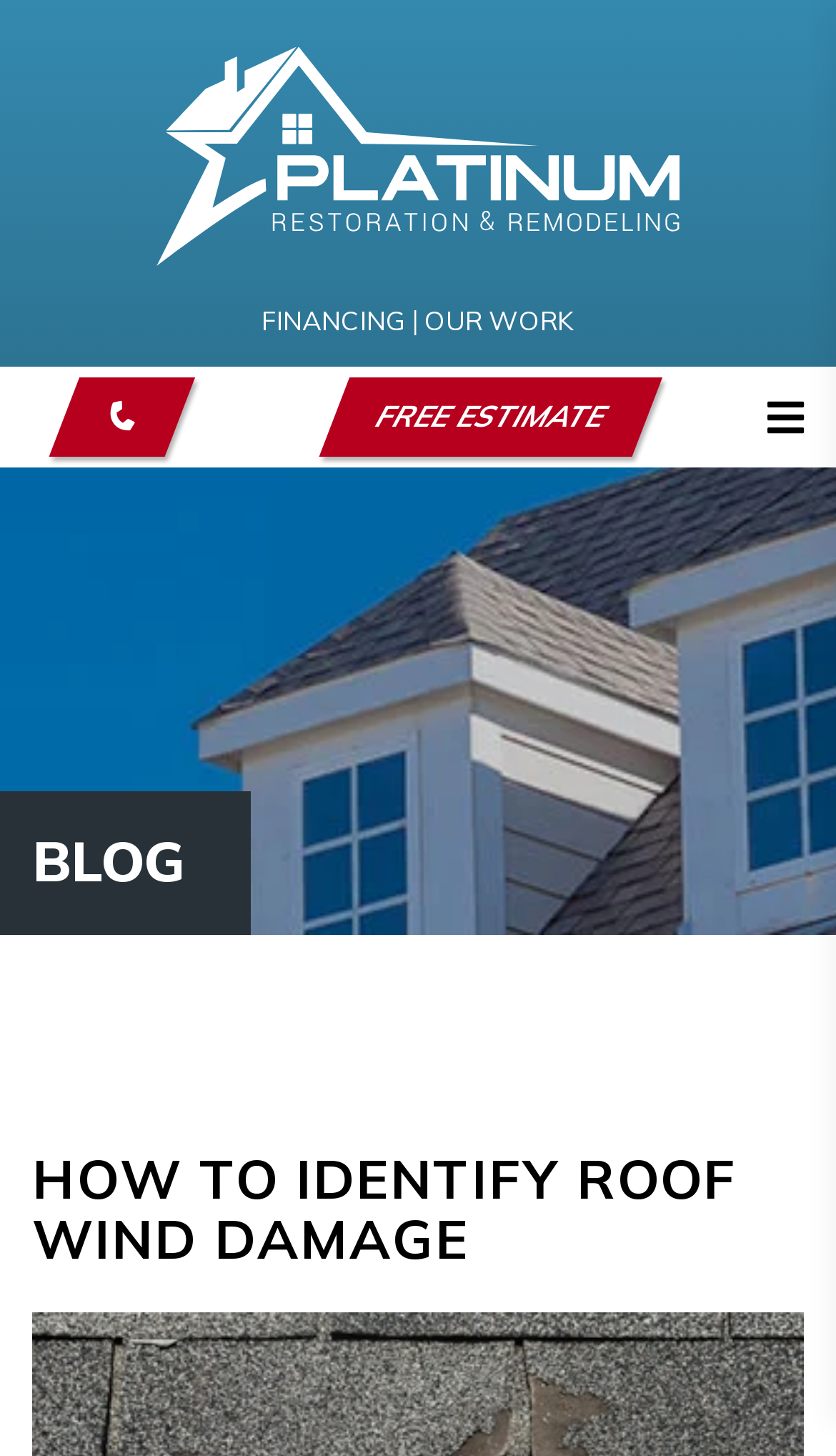What is the call-to-action button for? Please answer the question using a single word or phrase based on the image.

FREE ESTIMATE